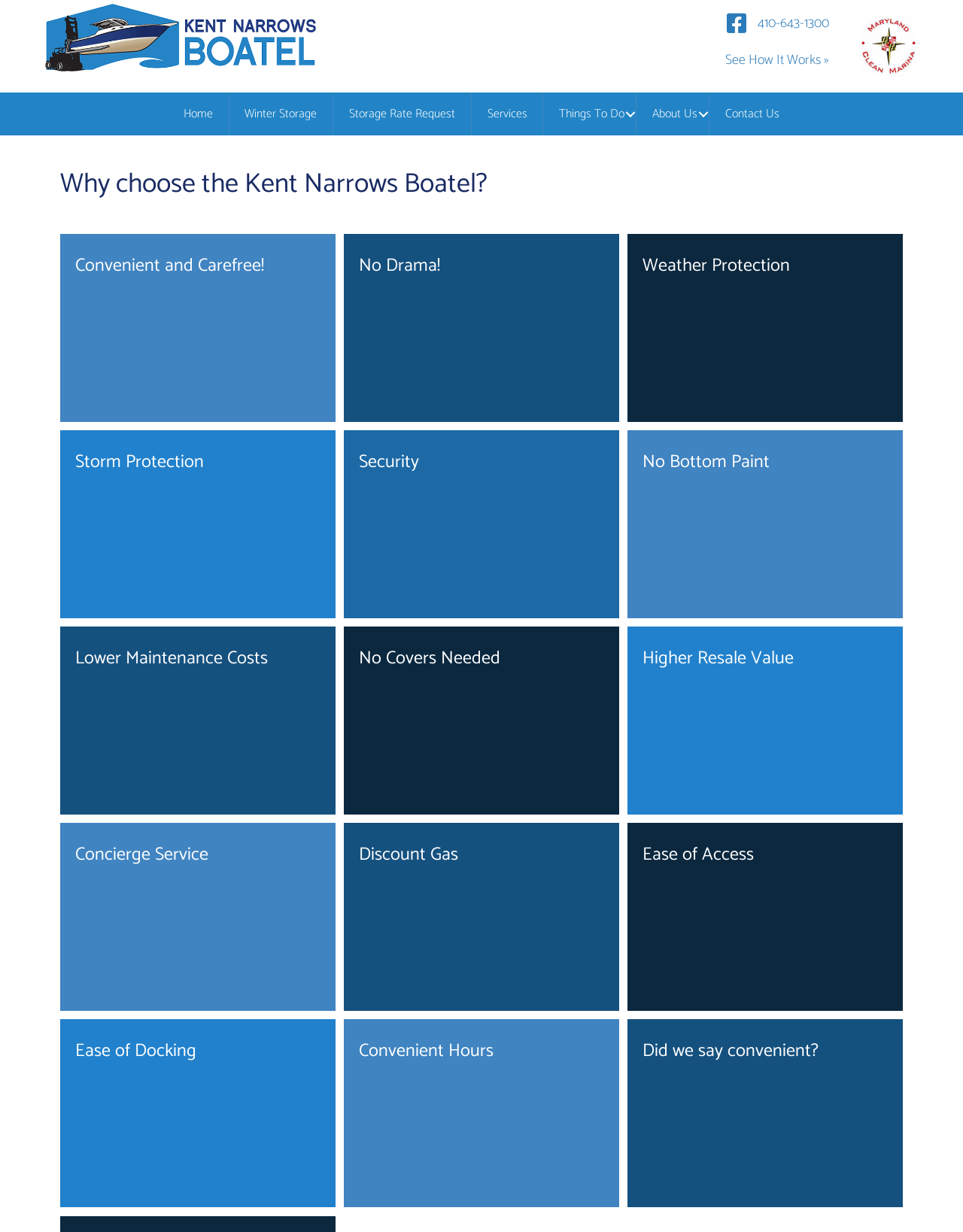Locate the UI element described by Home and provide its bounding box coordinates. Use the format (top-left x, top-left y, bottom-right x, bottom-right y) with all values as floating point numbers between 0 and 1.

[0.174, 0.075, 0.237, 0.11]